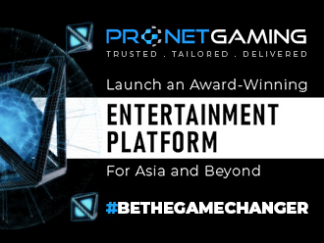Create a detailed narrative of what is happening in the image.

The image promotes Pronet Gaming, featuring their branding prominently at the top. Below the logo, the text announces the launch of an "Award-Winning Entertainment Platform," aimed at audiences in Asia and beyond. The design includes a striking visual element that suggests innovation and modernity, reinforcing the theme of cutting-edge gaming solutions. The hashtag #BETHEGAMECHANGER is displayed at the bottom, encouraging engagement and highlighting the transformative nature of their services in the gaming industry. The overall look is sleek and professional, appealing to potential partners and clients interested in advanced gaming technology.